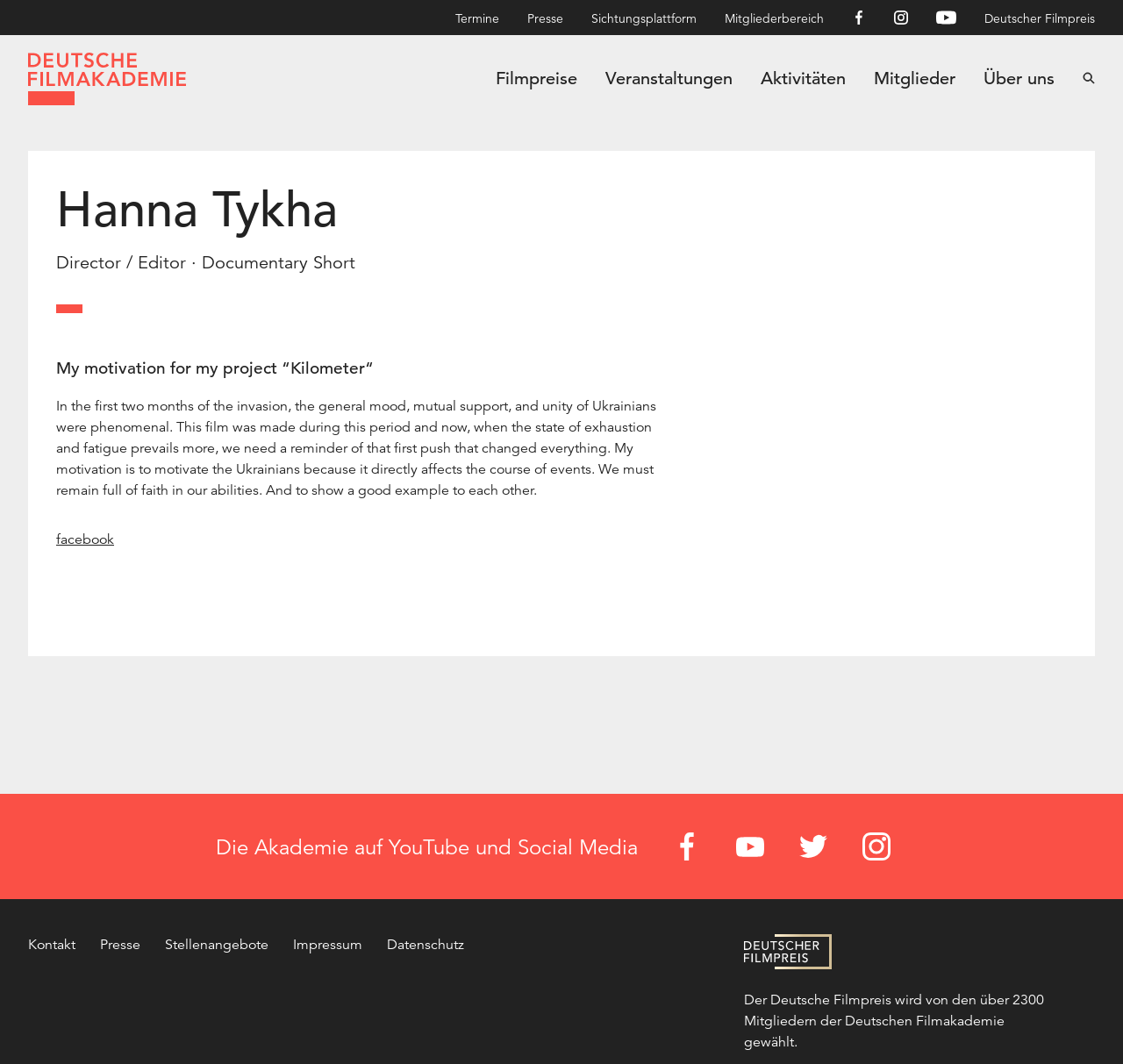Locate the bounding box coordinates of the area that needs to be clicked to fulfill the following instruction: "Click on Termine". The coordinates should be in the format of four float numbers between 0 and 1, namely [left, top, right, bottom].

[0.393, 0.0, 0.457, 0.033]